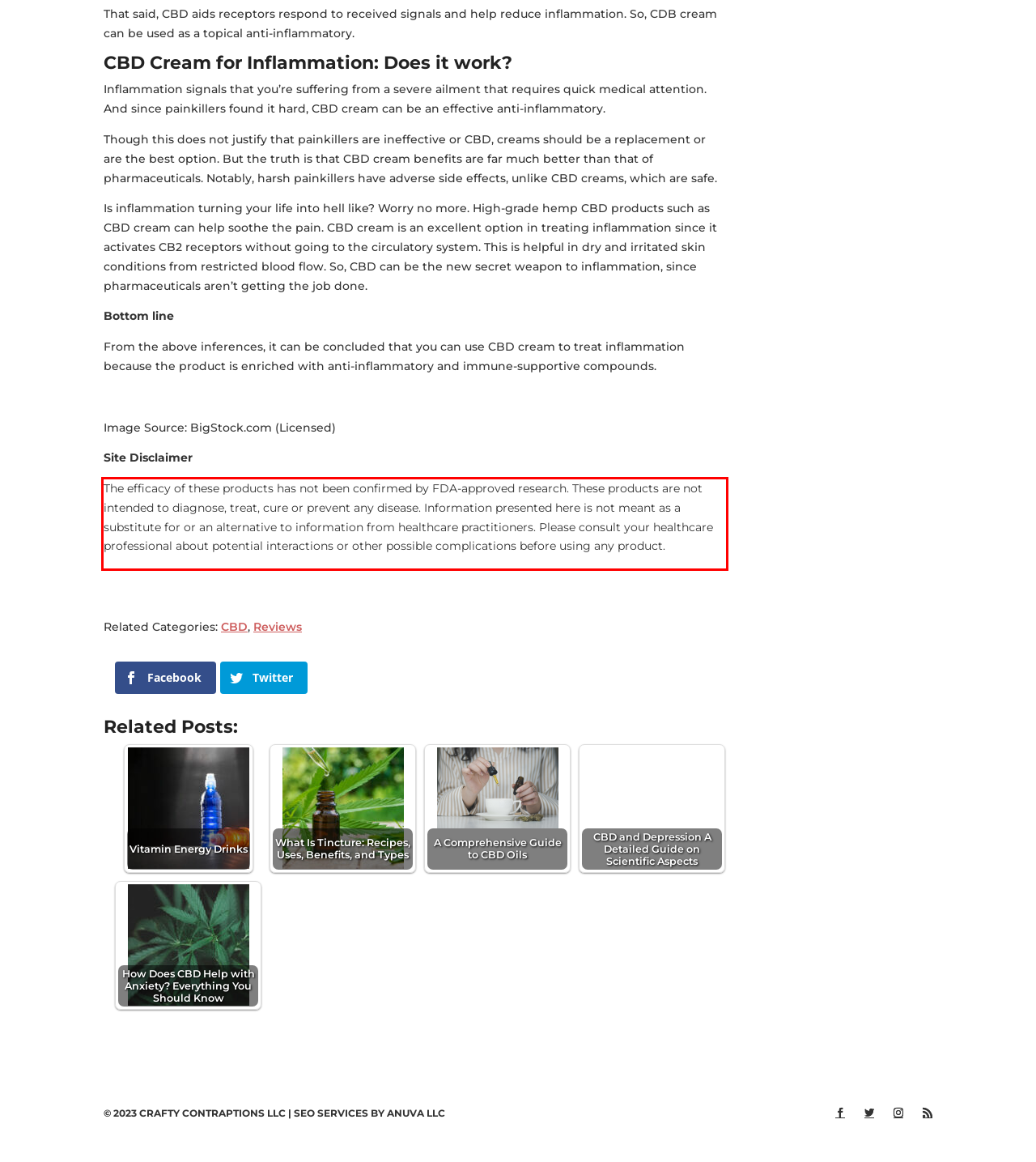Examine the screenshot of the webpage, locate the red bounding box, and generate the text contained within it.

The efficacy of these products has not been confirmed by FDA-approved research. These products are not intended to diagnose, treat, cure or prevent any disease. Information presented here is not meant as a substitute for or an alternative to information from healthcare practitioners. Please consult your healthcare professional about potential interactions or other possible complications before using any product.